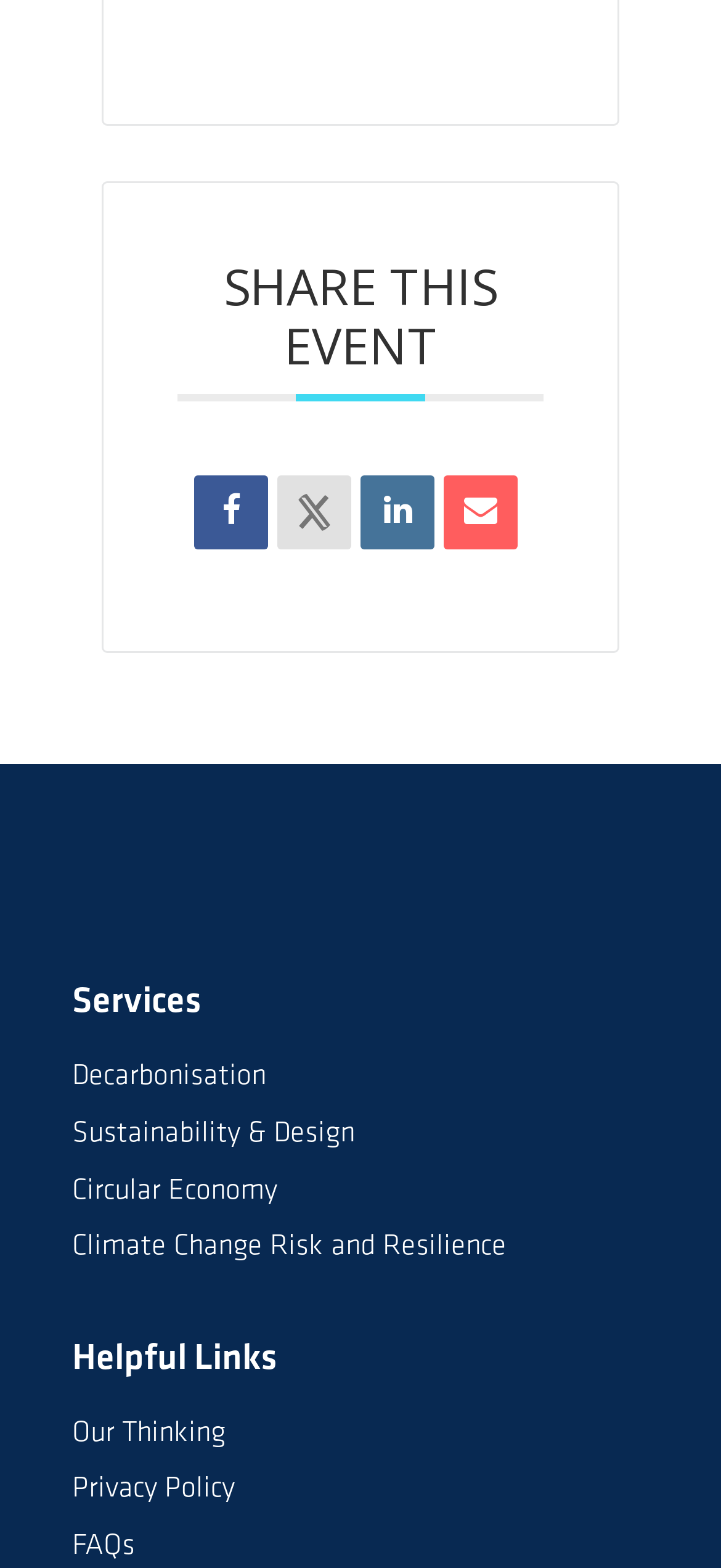Identify the bounding box coordinates of the clickable region necessary to fulfill the following instruction: "Share this event". The bounding box coordinates should be four float numbers between 0 and 1, i.e., [left, top, right, bottom].

[0.246, 0.164, 0.754, 0.257]